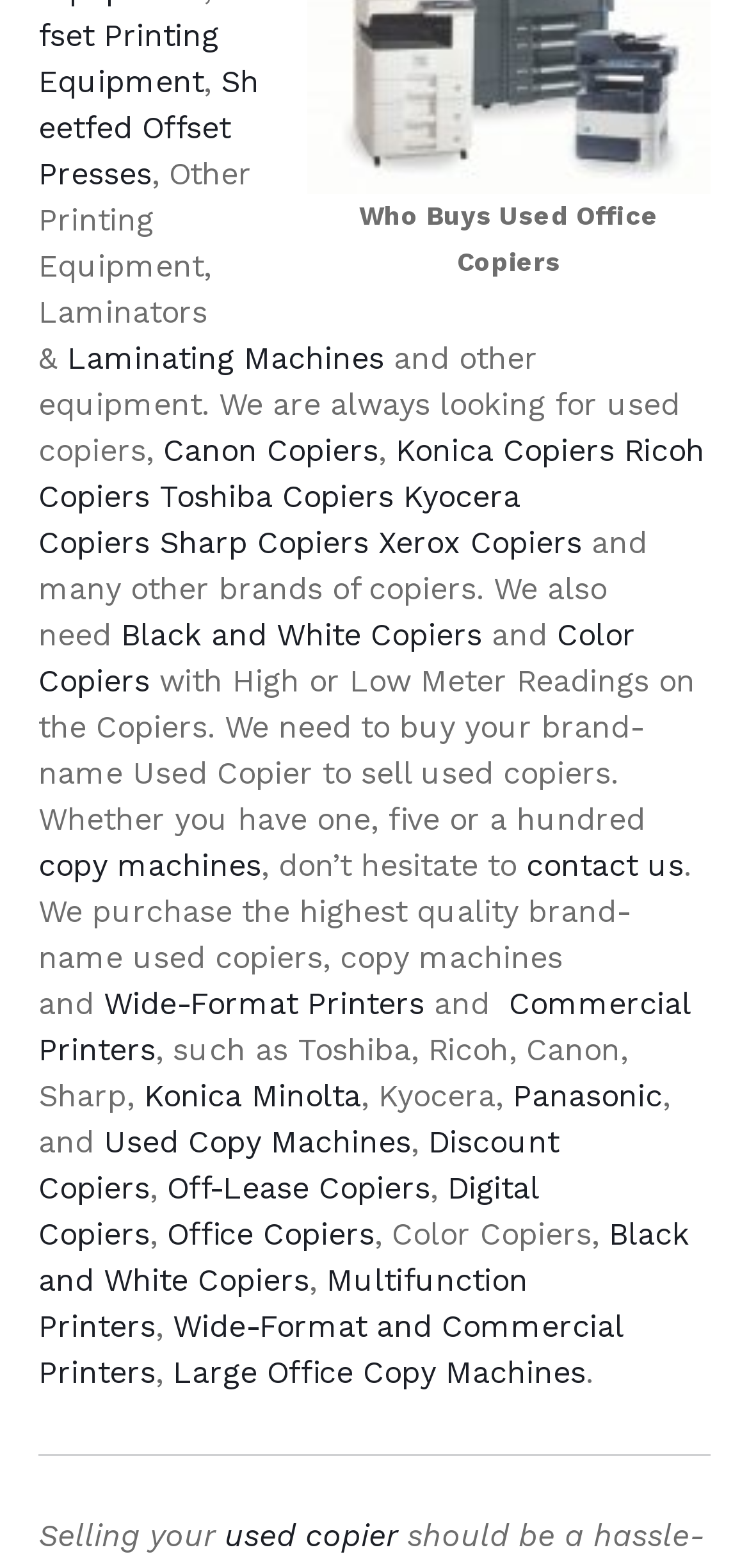What is the purpose of the webpage?
Examine the image closely and answer the question with as much detail as possible.

After carefully examining the webpage, I concluded that the primary purpose of the webpage is to purchase used copiers and other printing equipment. The text 'We purchase the highest quality brand-name used copiers, copy machines and...' and the link 'contact us' suggest that the webpage is intended for individuals or businesses looking to sell their used copiers to the webpage's owner.